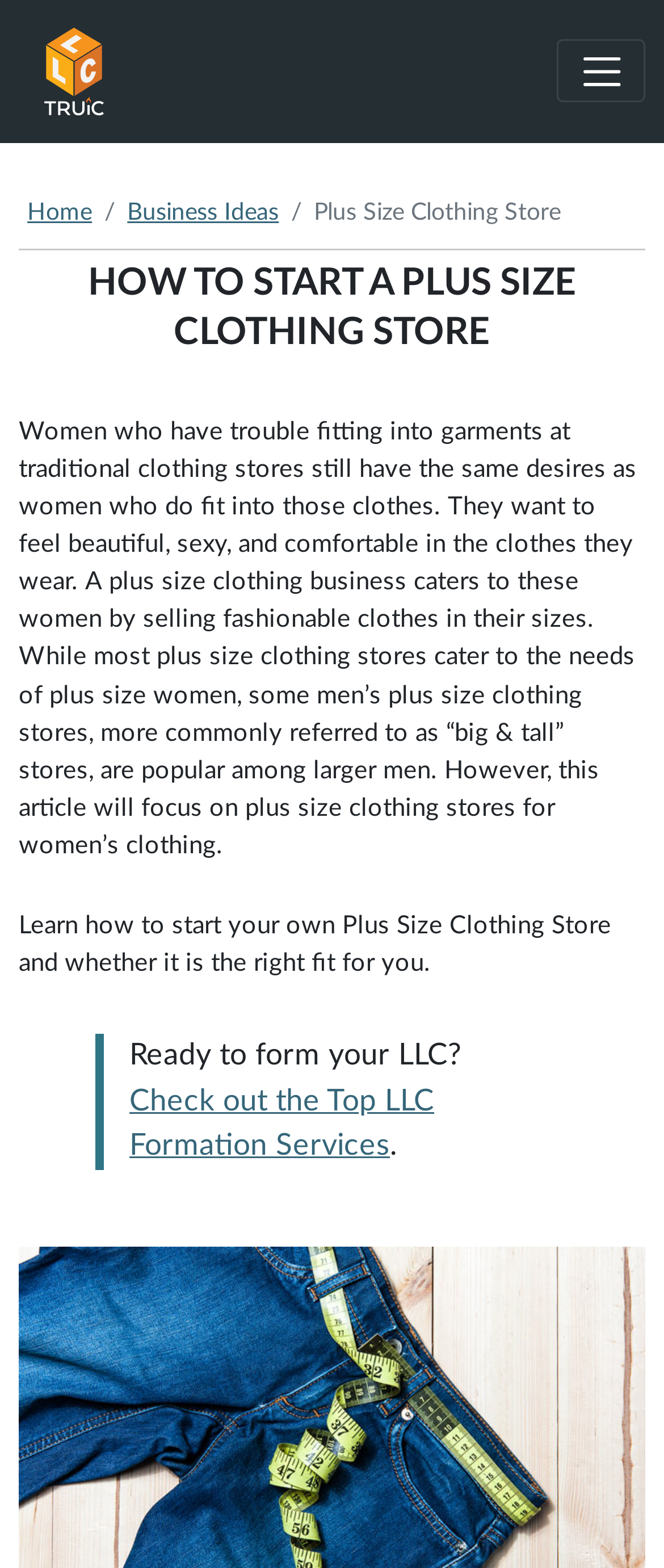Find the bounding box coordinates for the UI element that matches this description: "Home".

[0.041, 0.128, 0.139, 0.143]